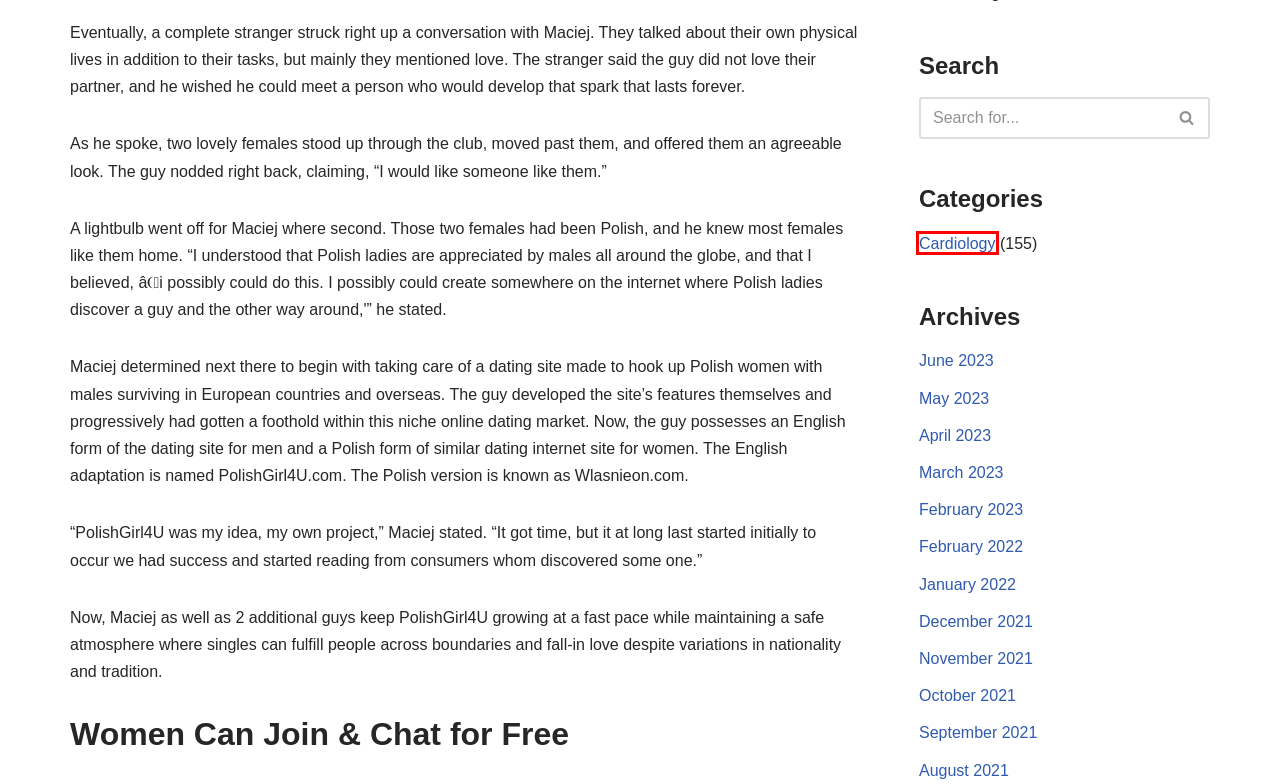Examine the screenshot of the webpage, noting the red bounding box around a UI element. Pick the webpage description that best matches the new page after the element in the red bounding box is clicked. Here are the candidates:
A. January 2022 – Mobile-smile
B. November 2021 – Mobile-smile
C. Cardiology – Mobile-smile
D. April 2023 – Mobile-smile
E. August 2021 – Mobile-smile
F. October 2021 – Mobile-smile
G. May 2023 – Mobile-smile
H. February 2022 – Mobile-smile

C